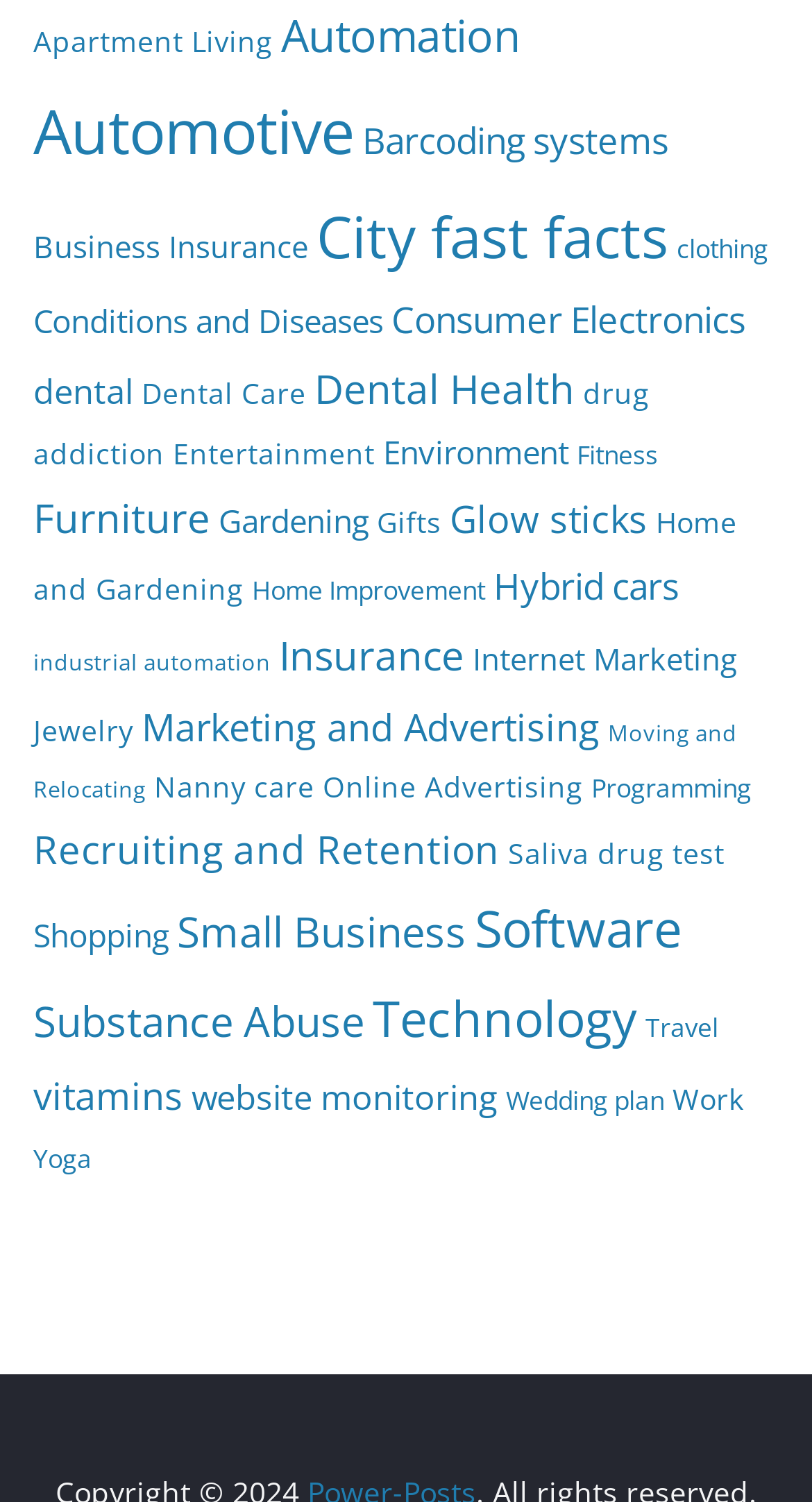Please specify the coordinates of the bounding box for the element that should be clicked to carry out this instruction: "View City fast facts". The coordinates must be four float numbers between 0 and 1, formatted as [left, top, right, bottom].

[0.39, 0.131, 0.823, 0.183]